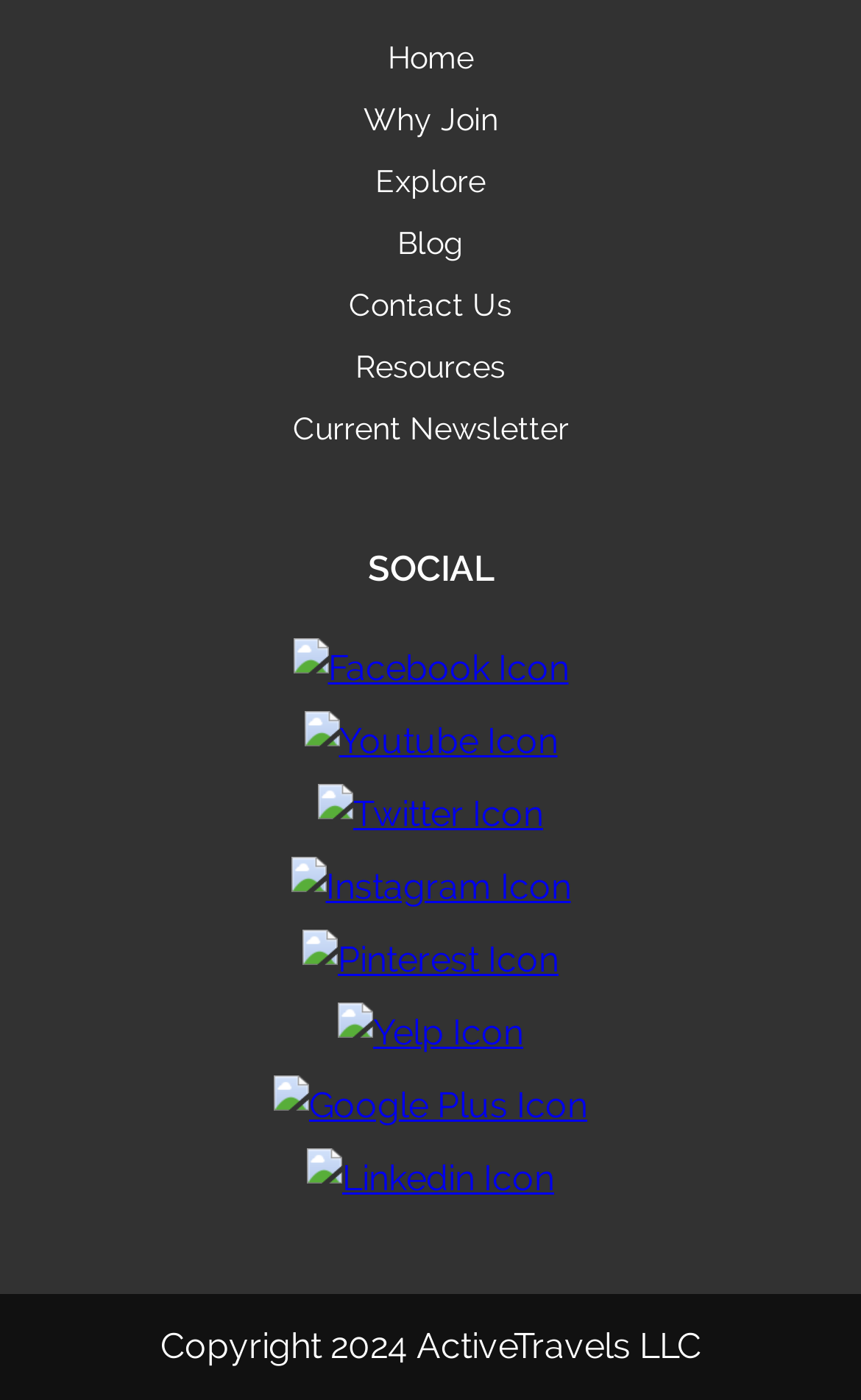What is the last social media icon in the 'SOCIAL' section?
Use the image to answer the question with a single word or phrase.

Linkedin Icon